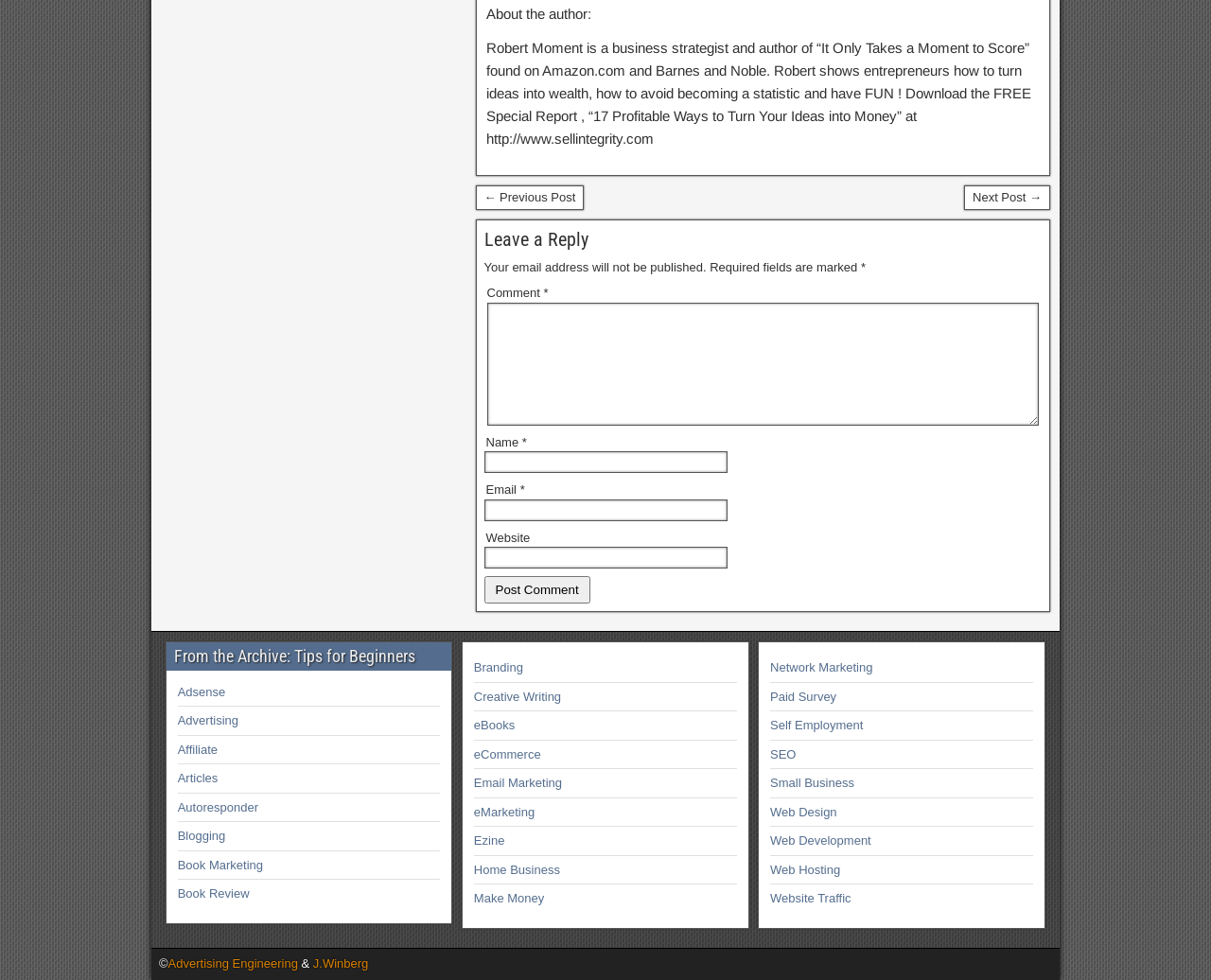Please identify the bounding box coordinates of the clickable region that I should interact with to perform the following instruction: "Click the '← Previous Post' link". The coordinates should be expressed as four float numbers between 0 and 1, i.e., [left, top, right, bottom].

[0.393, 0.19, 0.482, 0.214]